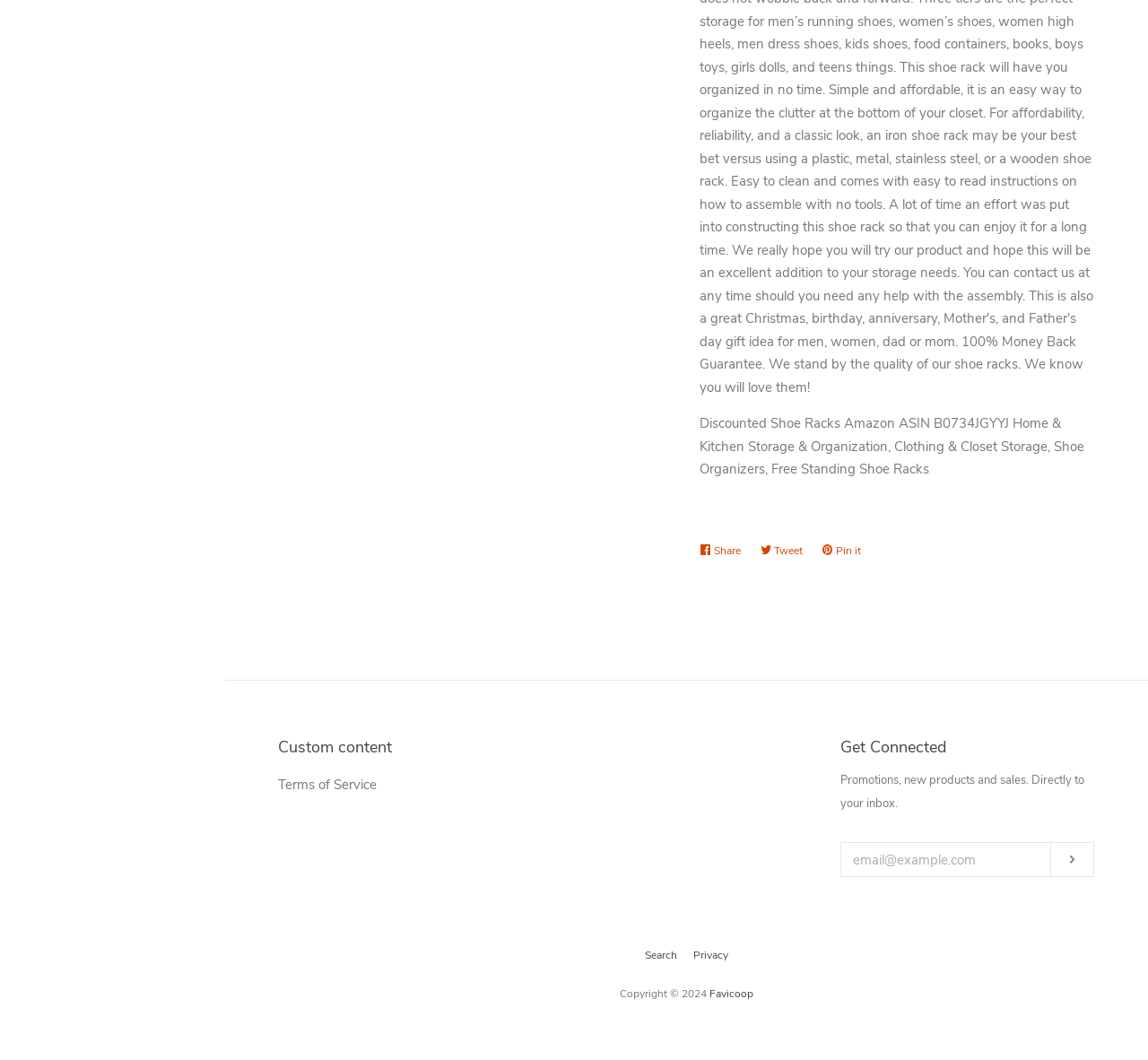Given the description: "Pin it Pin on Pinterest", determine the bounding box coordinates of the UI element. The coordinates should be formatted as four float numbers between 0 and 1, [left, top, right, bottom].

[0.716, 0.505, 0.758, 0.534]